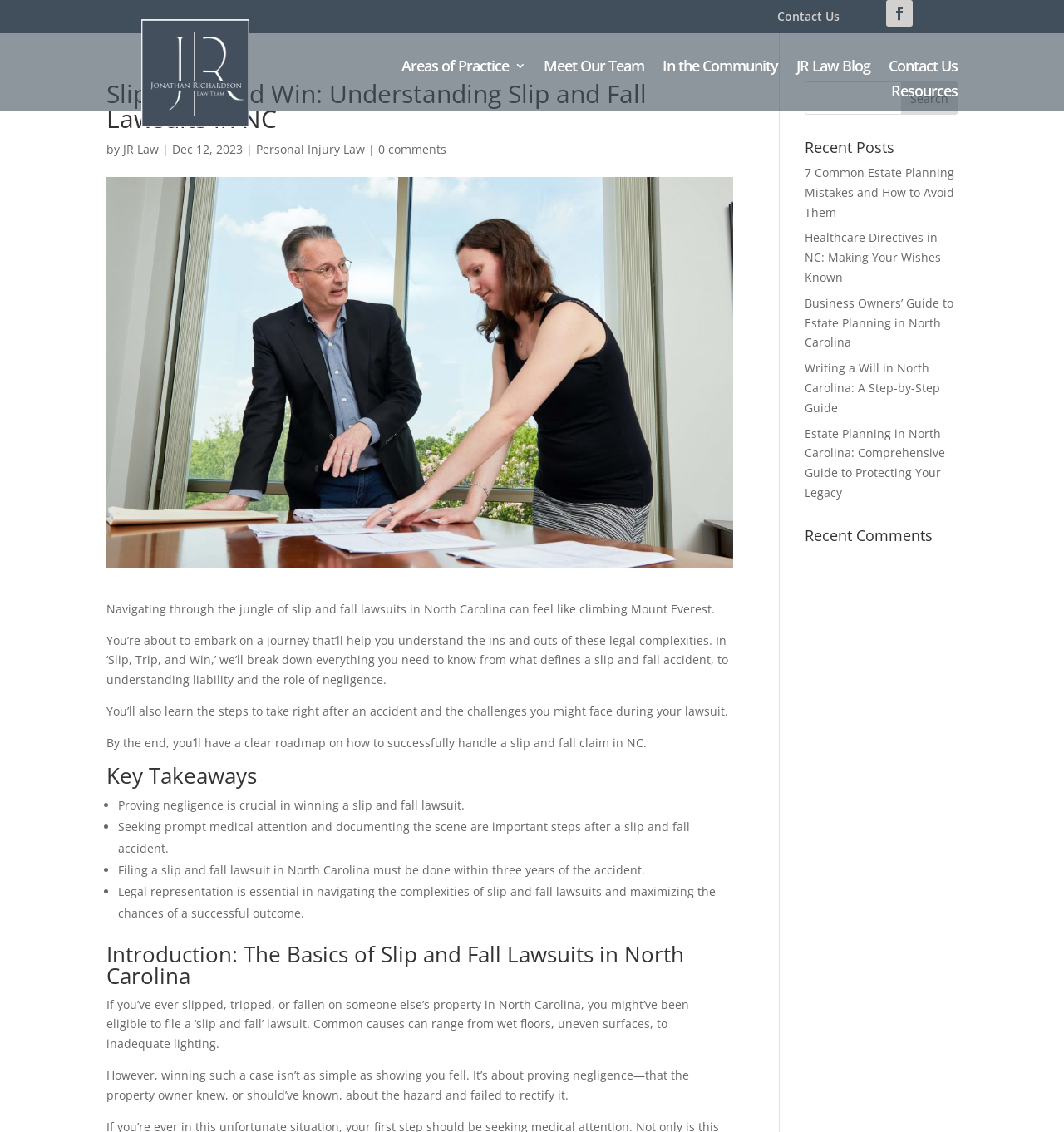Give a short answer to this question using one word or a phrase:
What is the purpose of the 'Slip, Trip, and Win' guide?

To help understand slip and fall lawsuits